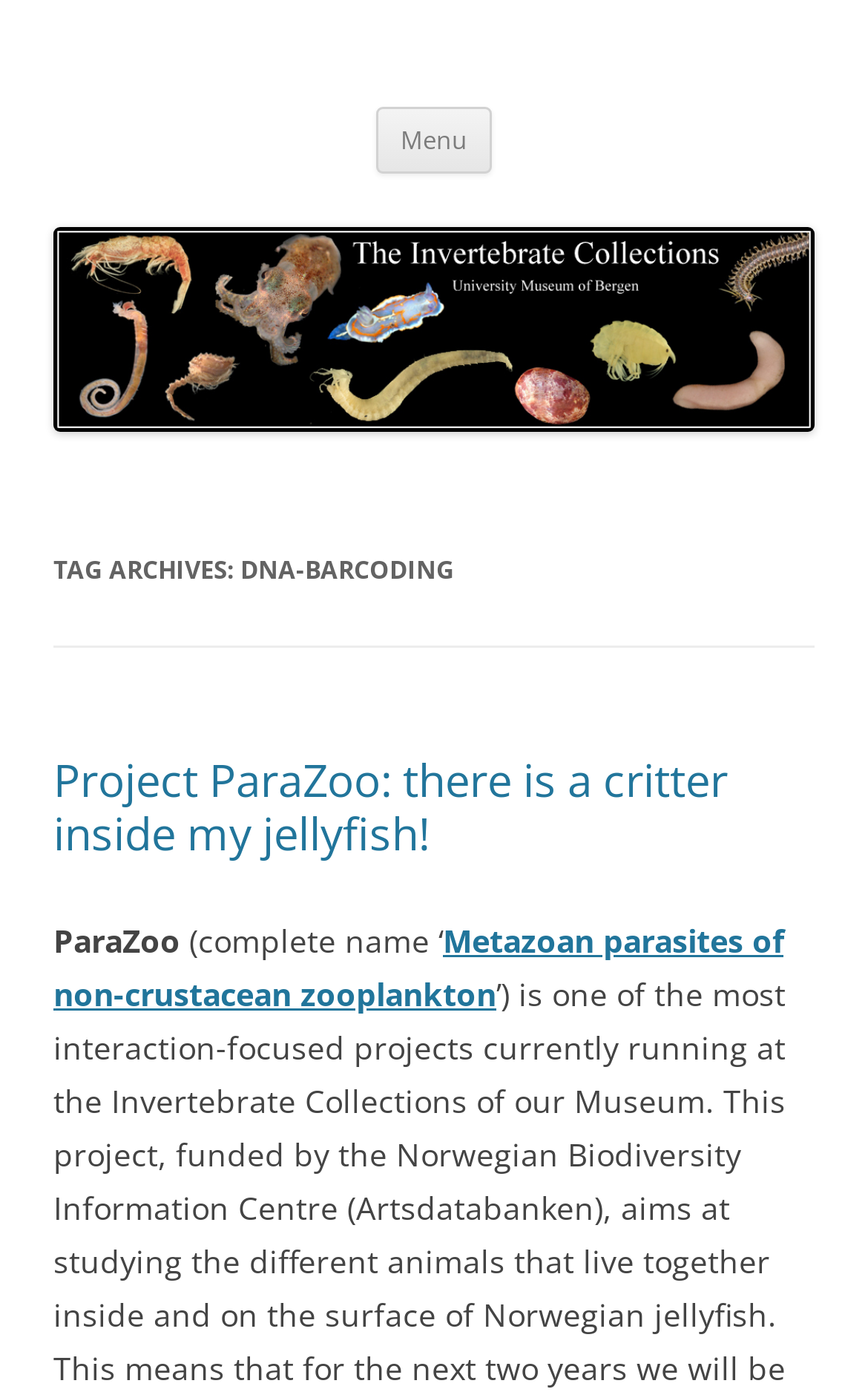Respond with a single word or phrase to the following question: How many images are there on the page?

1